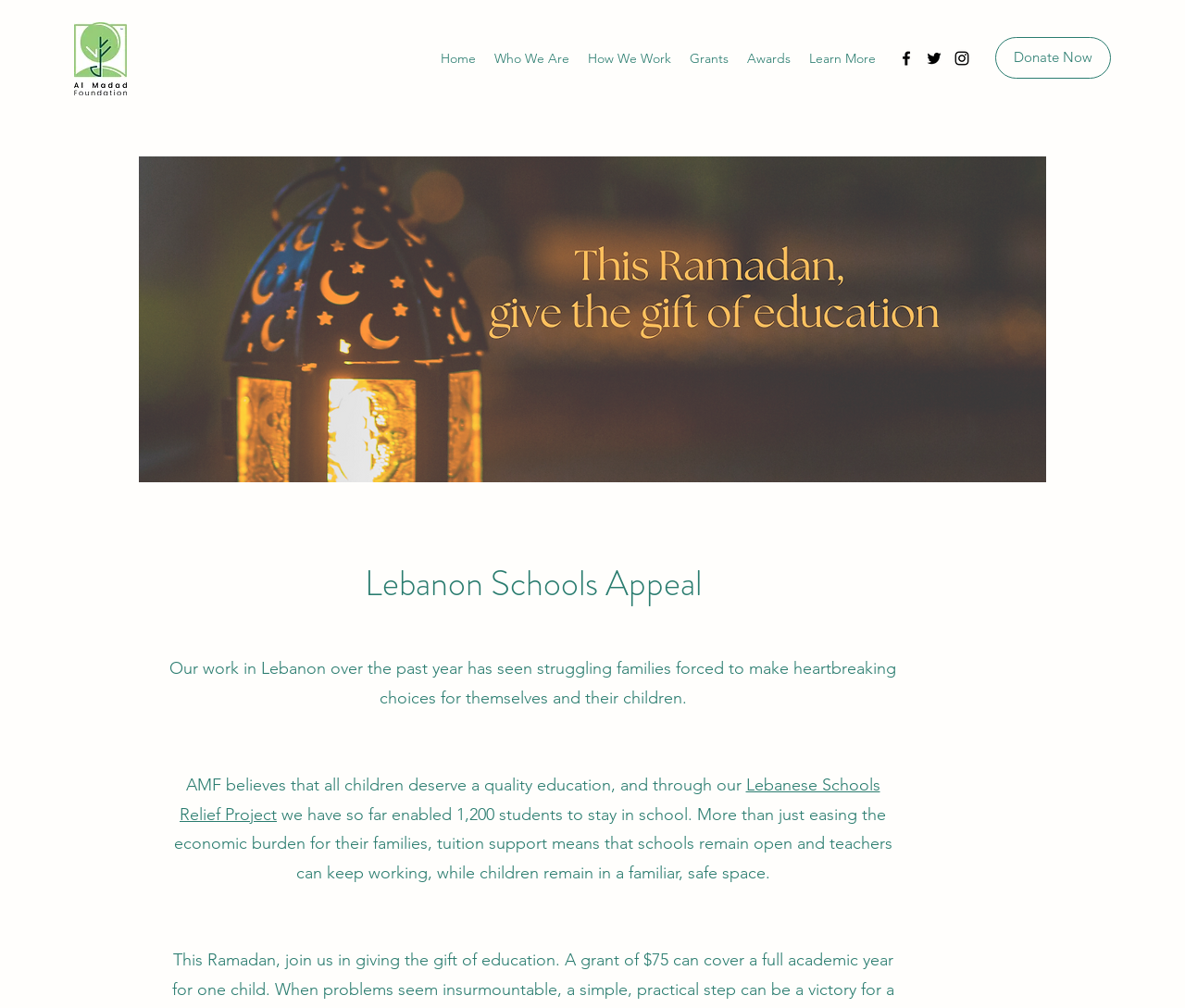Please identify the bounding box coordinates of the area that needs to be clicked to fulfill the following instruction: "Donate Now."

[0.84, 0.037, 0.938, 0.078]